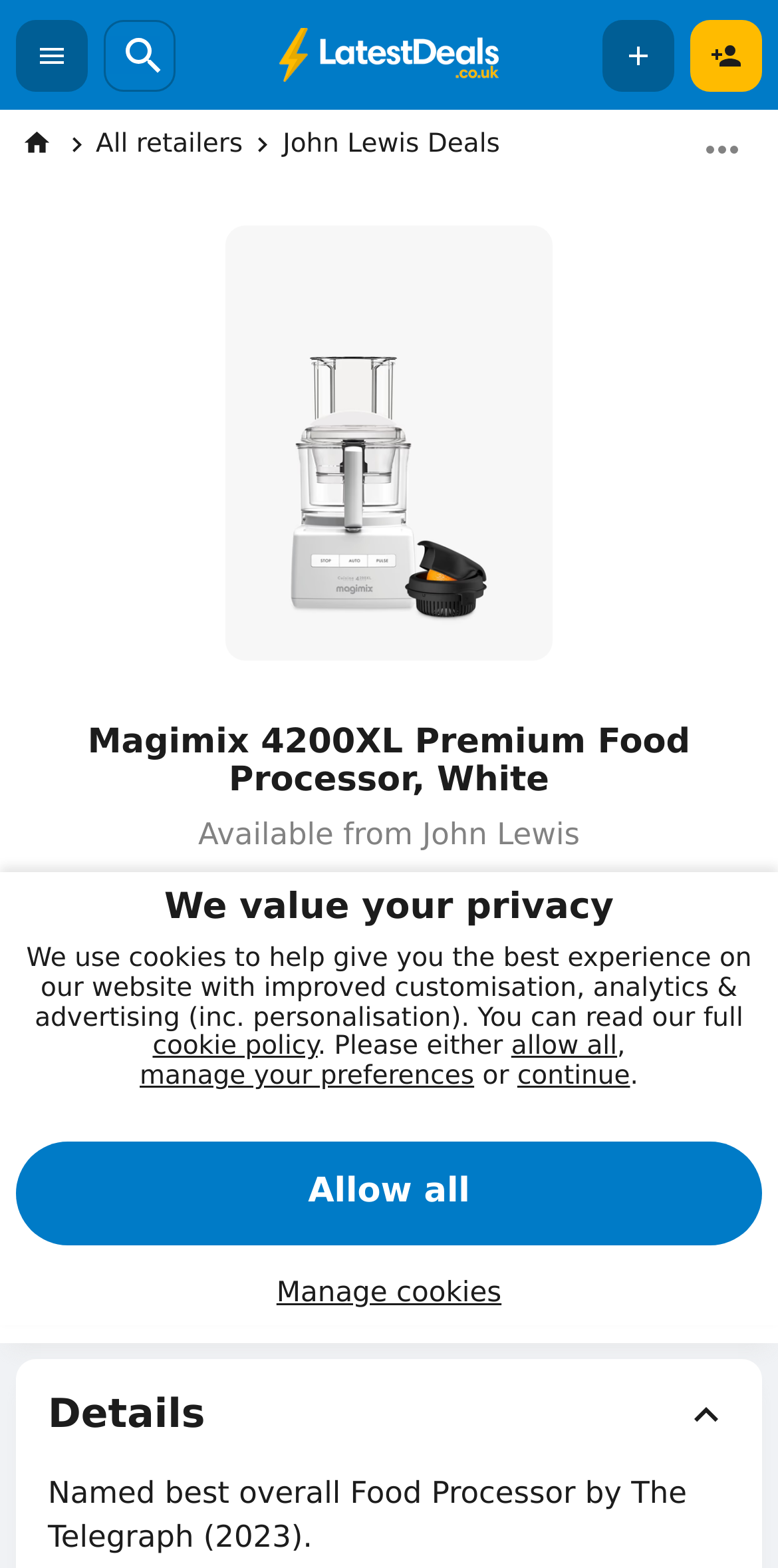Can you show the bounding box coordinates of the region to click on to complete the task described in the instruction: "Like"?

[0.051, 0.799, 0.161, 0.822]